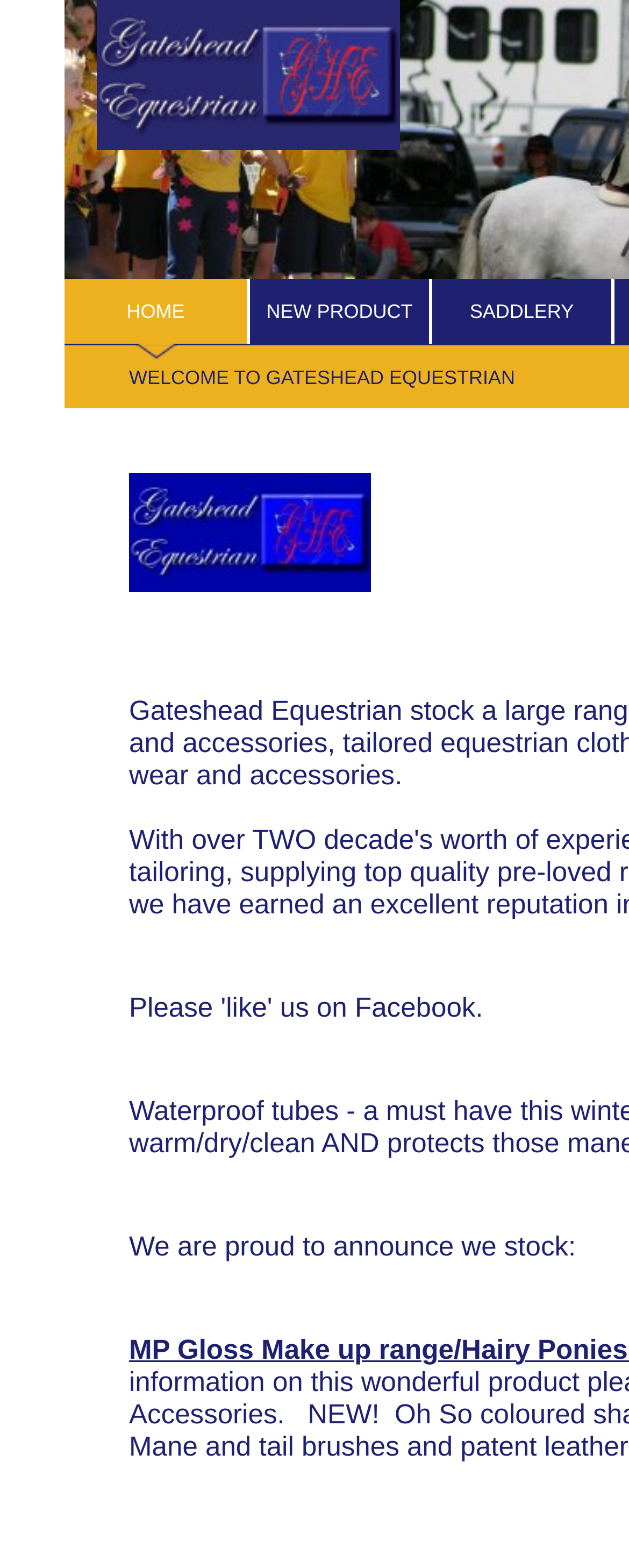Could you please study the image and provide a detailed answer to the question:
Is there an image on the webpage?

There is an image on the webpage, which is described as '2012 web logo', located at a bounding box coordinate of [0.205, 0.302, 0.59, 0.378].